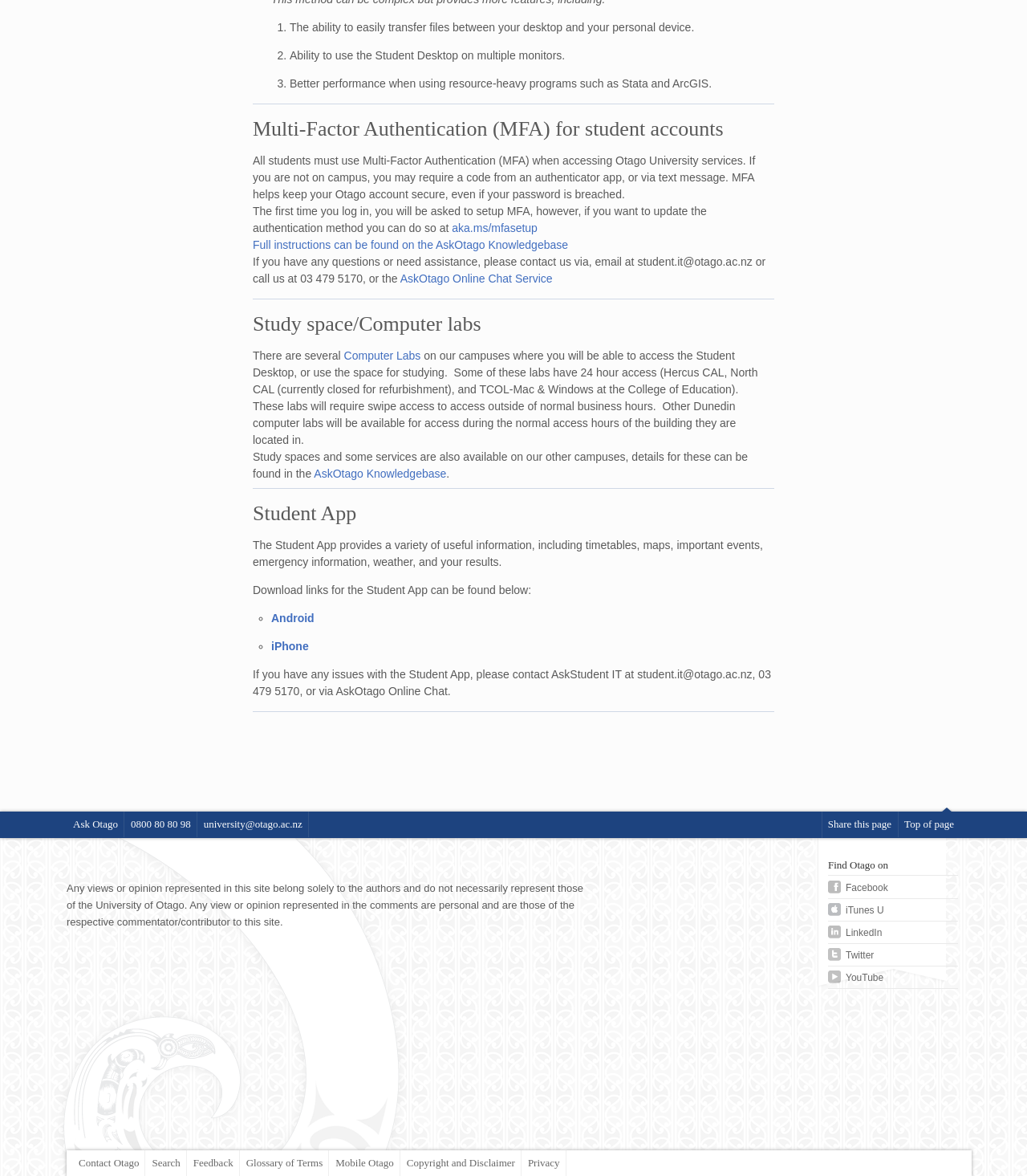Respond to the question below with a single word or phrase: What is the Student App used for?

To access various information